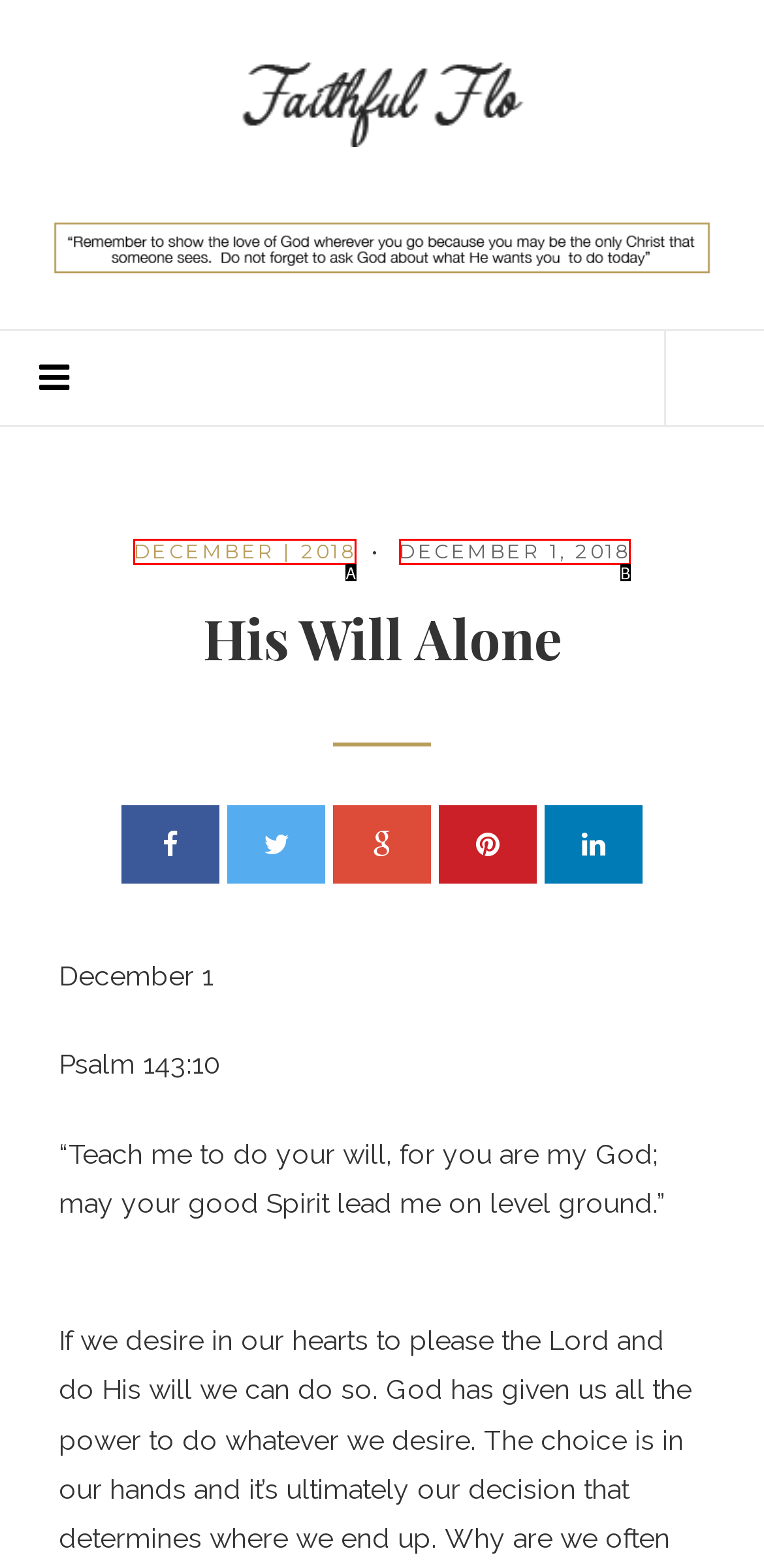Which HTML element among the options matches this description: December | 2018? Answer with the letter representing your choice.

A